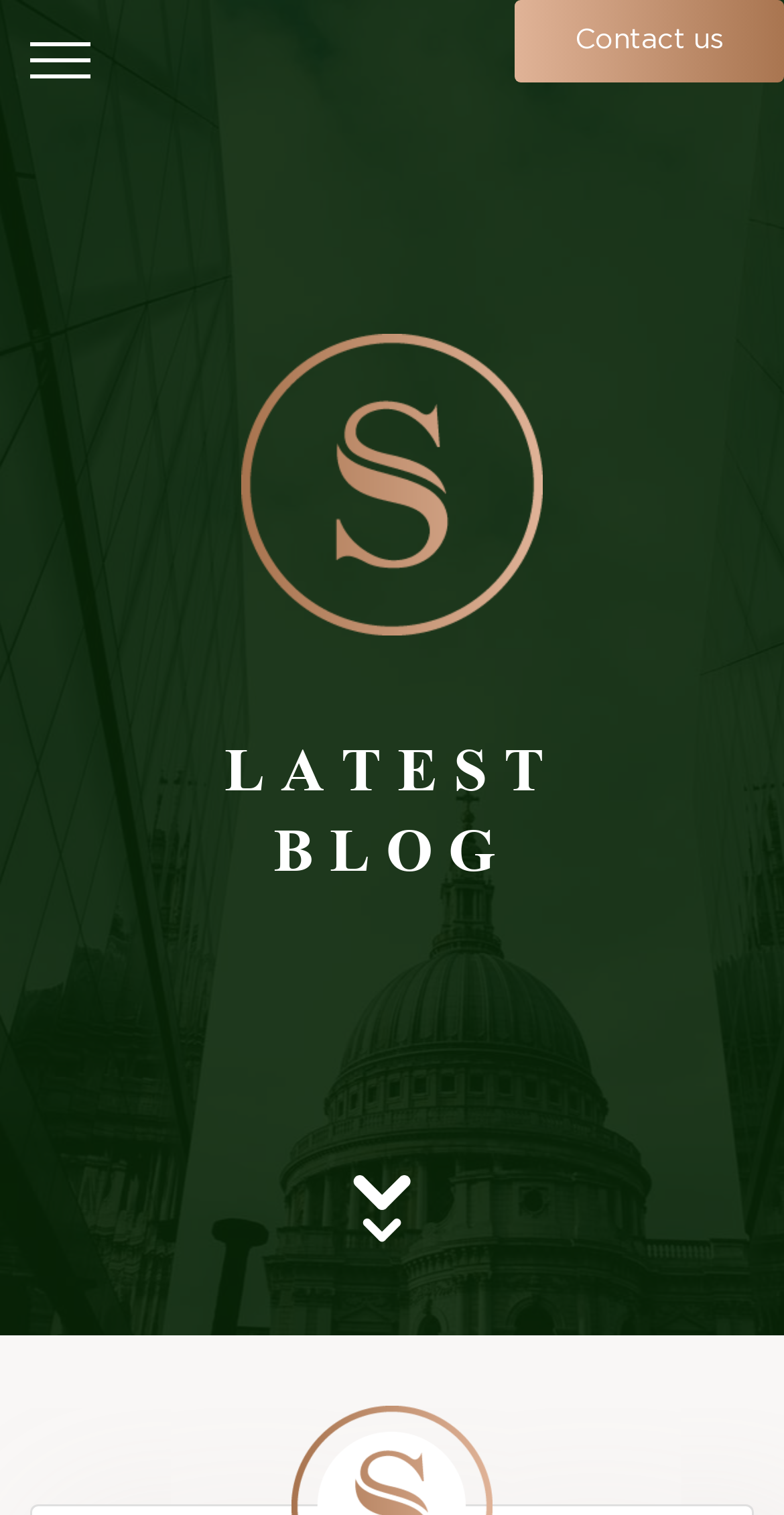Identify the bounding box coordinates for the region of the element that should be clicked to carry out the instruction: "Learn about Insurance Protection". The bounding box coordinates should be four float numbers between 0 and 1, i.e., [left, top, right, bottom].

[0.128, 0.277, 0.21, 0.37]